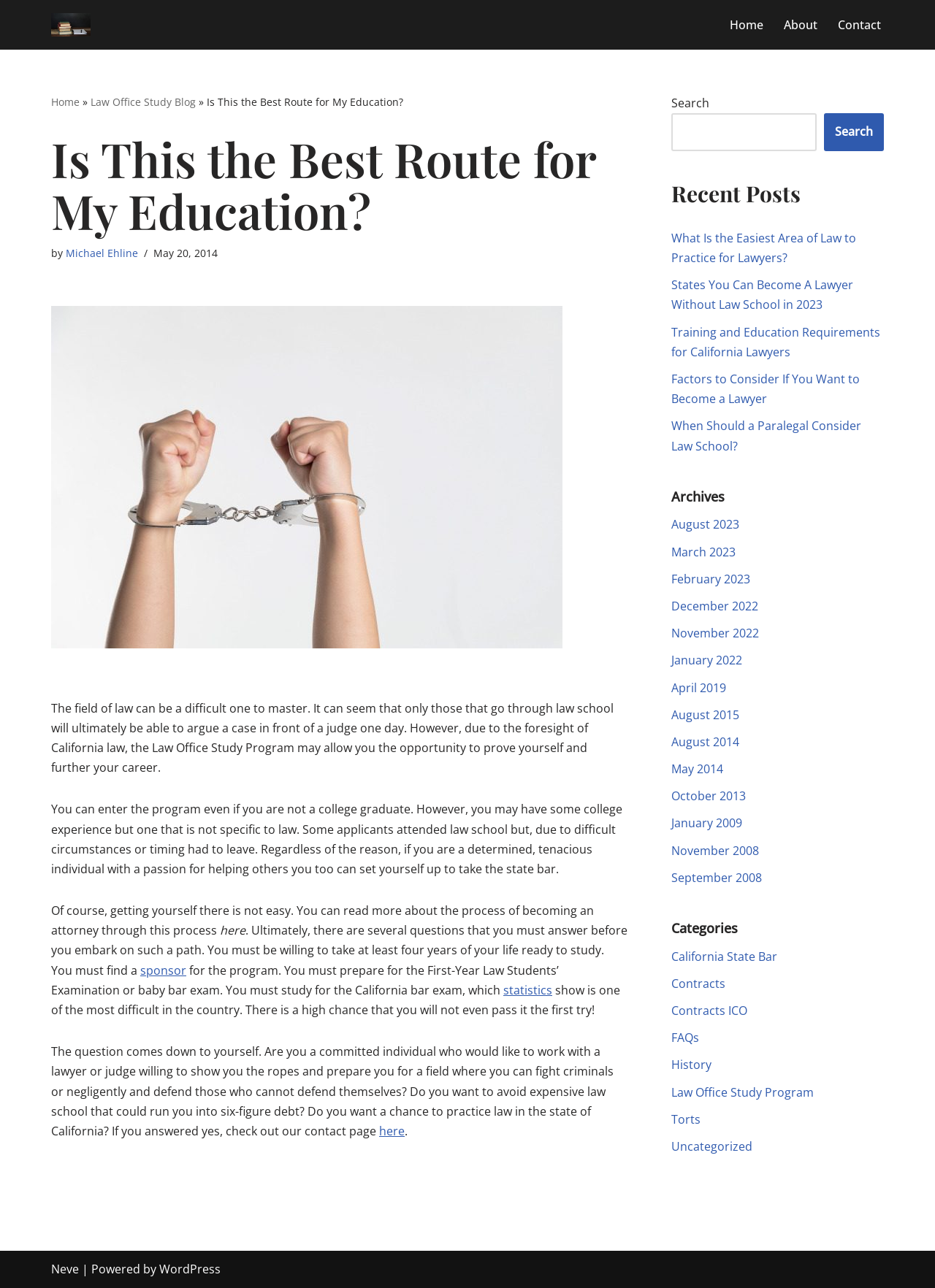Predict the bounding box coordinates of the area that should be clicked to accomplish the following instruction: "Learn more about the Law Office Study Program". The bounding box coordinates should consist of four float numbers between 0 and 1, i.e., [left, top, right, bottom].

[0.097, 0.074, 0.209, 0.085]